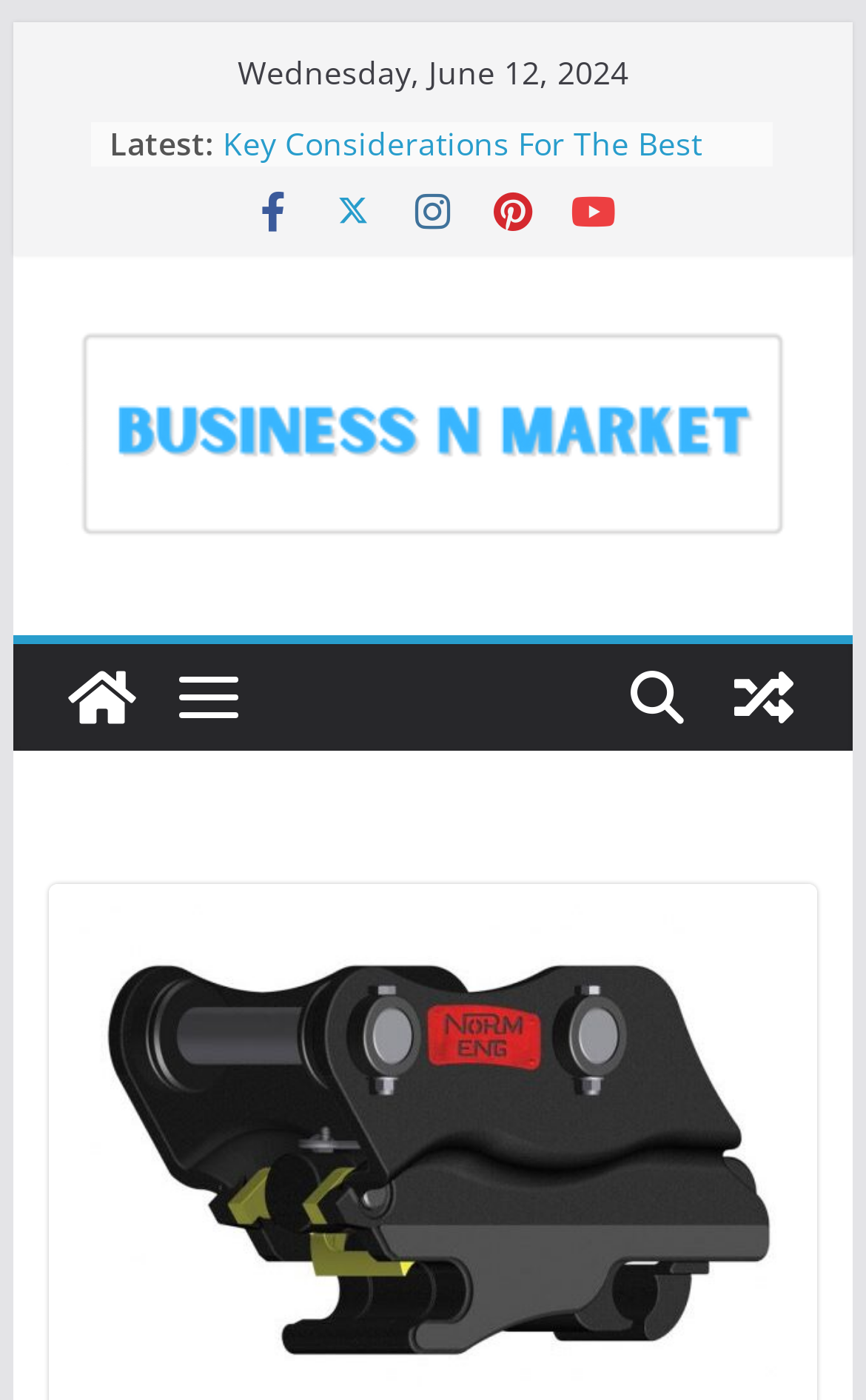Give a detailed overview of the webpage's appearance and contents.

This webpage appears to be a blog or news website, with a focus on various topics. At the top, there is a link to "Skip to content" and a date display showing "Wednesday, June 12, 2024". Below the date, there is a section labeled "Latest:" with a list of four news articles or blog posts, each represented by a bullet point and a link to the article. The articles' titles include "5 Possible Health Benefits of Chaga Mushrooms", "Key Considerations For The Best Water Feature Services", "5 Ways to Increase the Curb Appeal of Your Home", and "Electrical Issues? Signs That You Need Professional Help!".

To the right of the "Latest" section, there are five social media links, represented by icons, which are aligned vertically. Below these icons, there is a link to "Business n Market" with a corresponding image, which appears to be a logo or branding element. This link is repeated again below, with a smaller image.

On the right side of the page, there is a section with a link to "View a random post" and an image. Above this section, there is another image, and below it, there is a third image. These images appear to be decorative or separators.

The main content of the page is a single article, titled "Unlocking Efficiency: The Hydraulic Auger for Excavators - Business n Market", which discusses the importance of excavators in the construction and excavation industry, highlighting their ability to dig, lift, and move vast amounts of earth and materials.